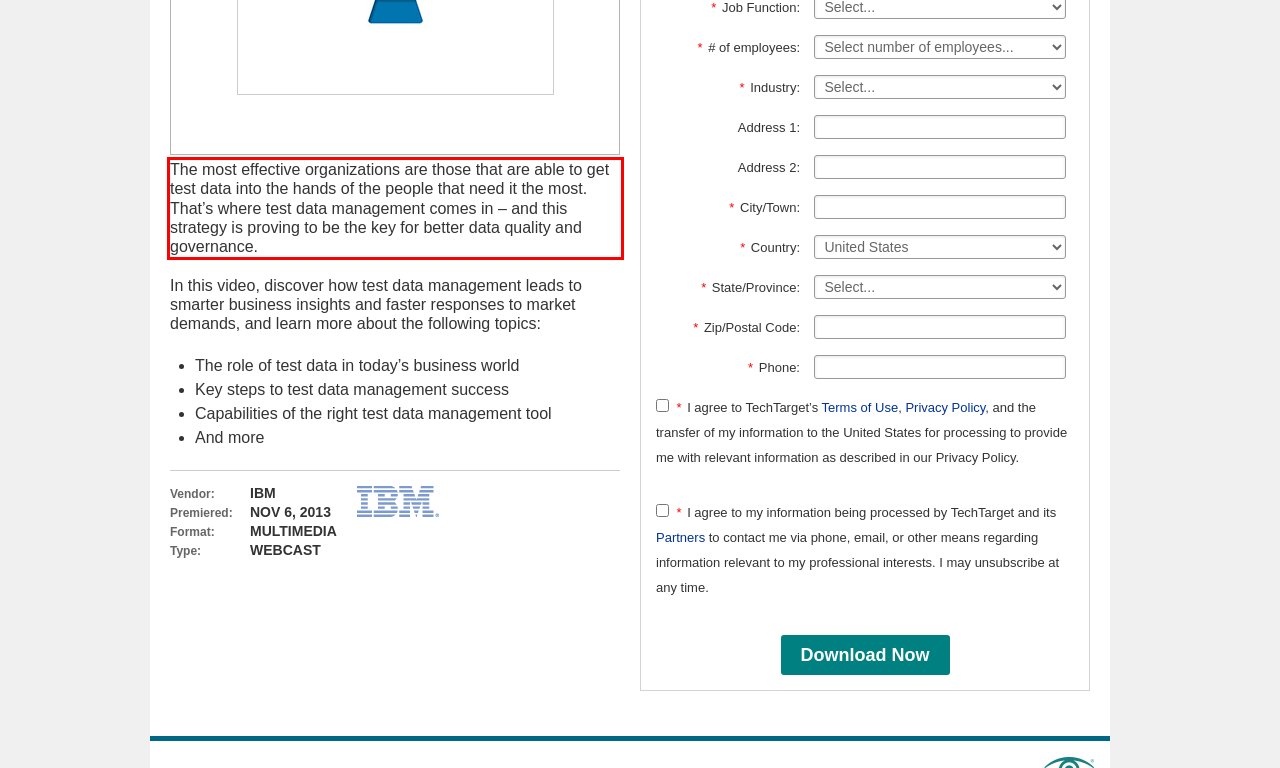Please identify and extract the text from the UI element that is surrounded by a red bounding box in the provided webpage screenshot.

The most effective organizations are those that are able to get test data into the hands of the people that need it the most. That’s where test data management comes in – and this strategy is proving to be the key for better data quality and governance.